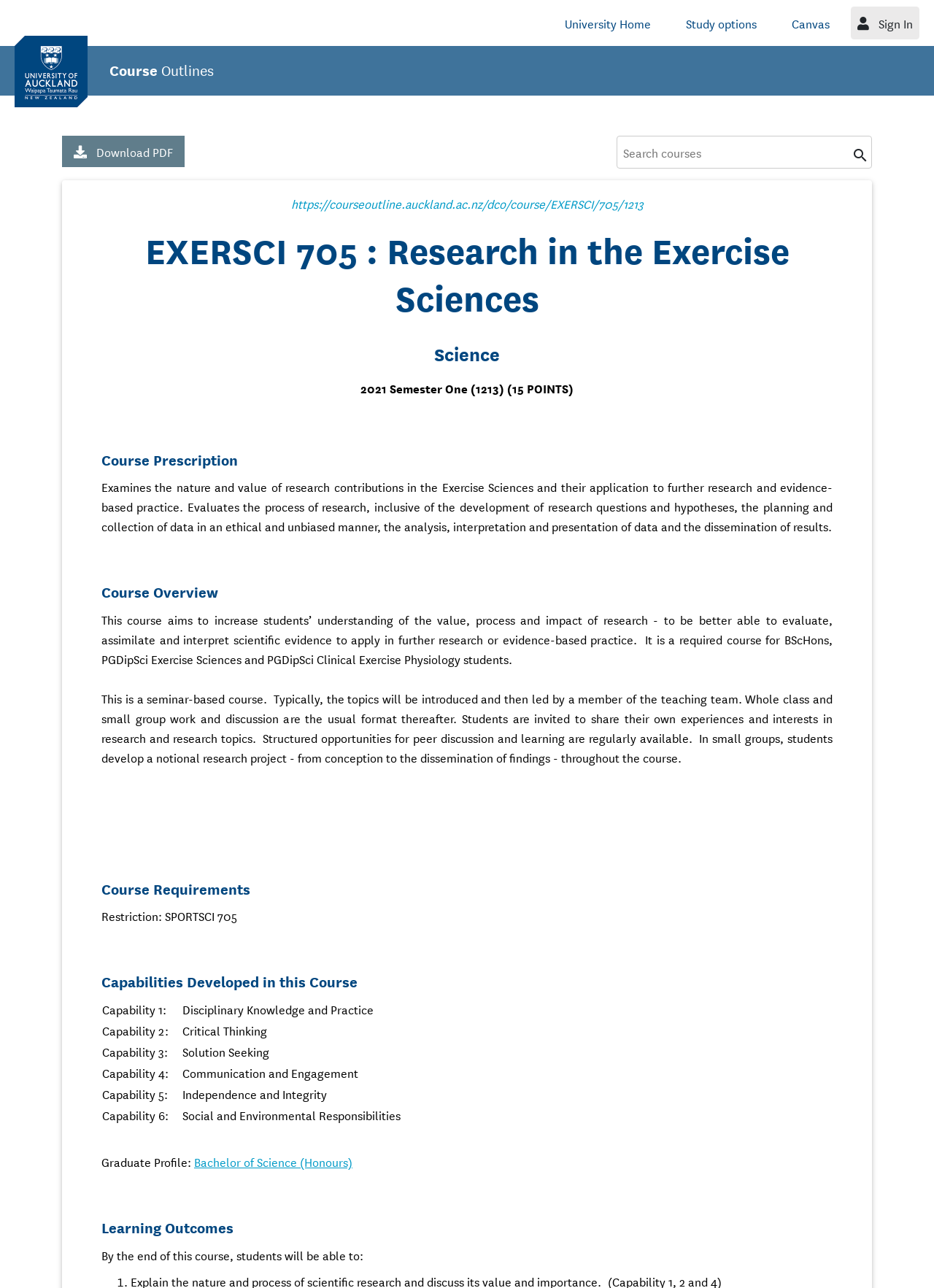Answer briefly with one word or phrase:
What is the course code of the research course?

EXERSCI 705